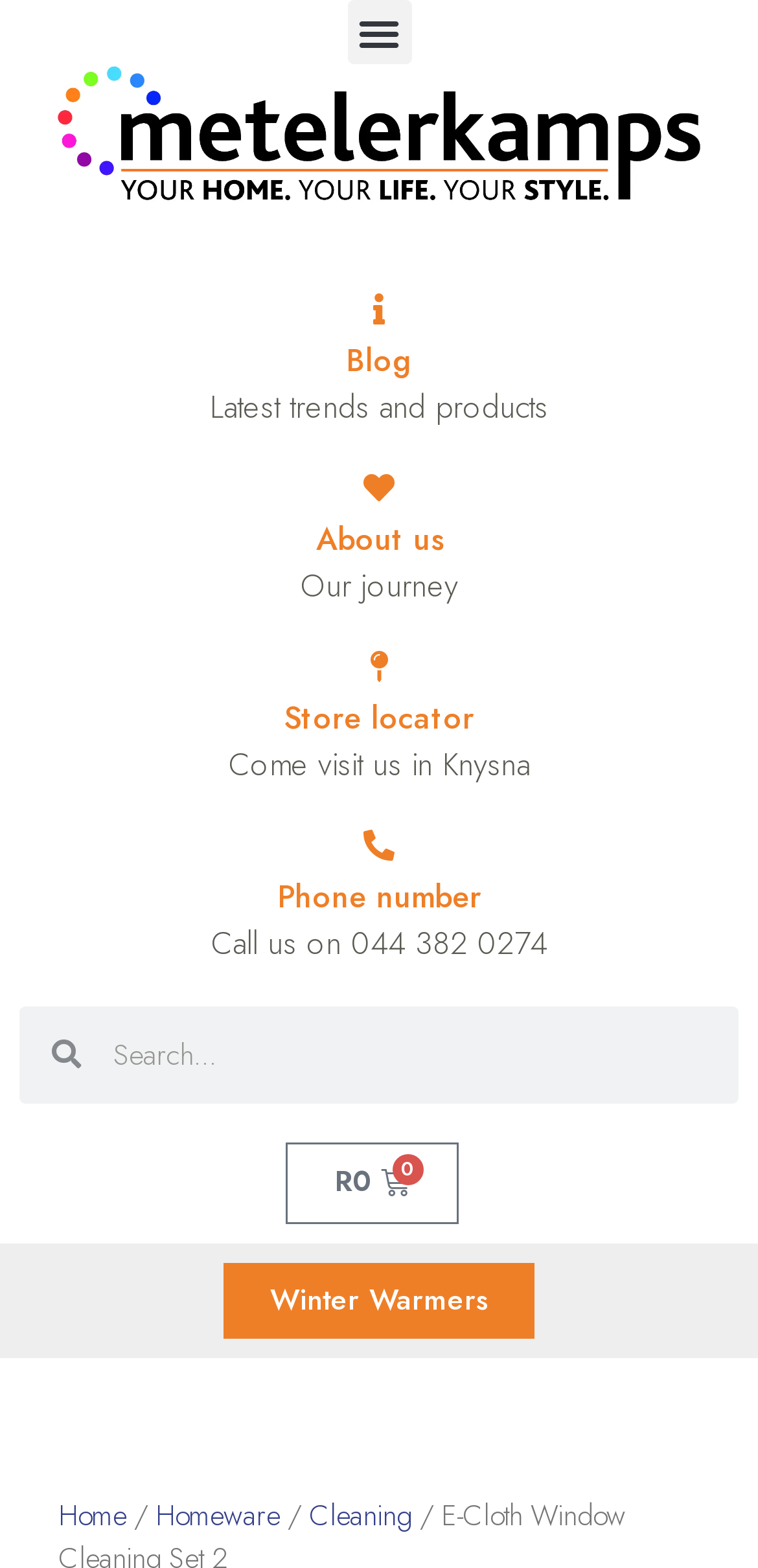Calculate the bounding box coordinates for the UI element based on the following description: "R0 0 Cart". Ensure the coordinates are four float numbers between 0 and 1, i.e., [left, top, right, bottom].

[0.378, 0.728, 0.605, 0.78]